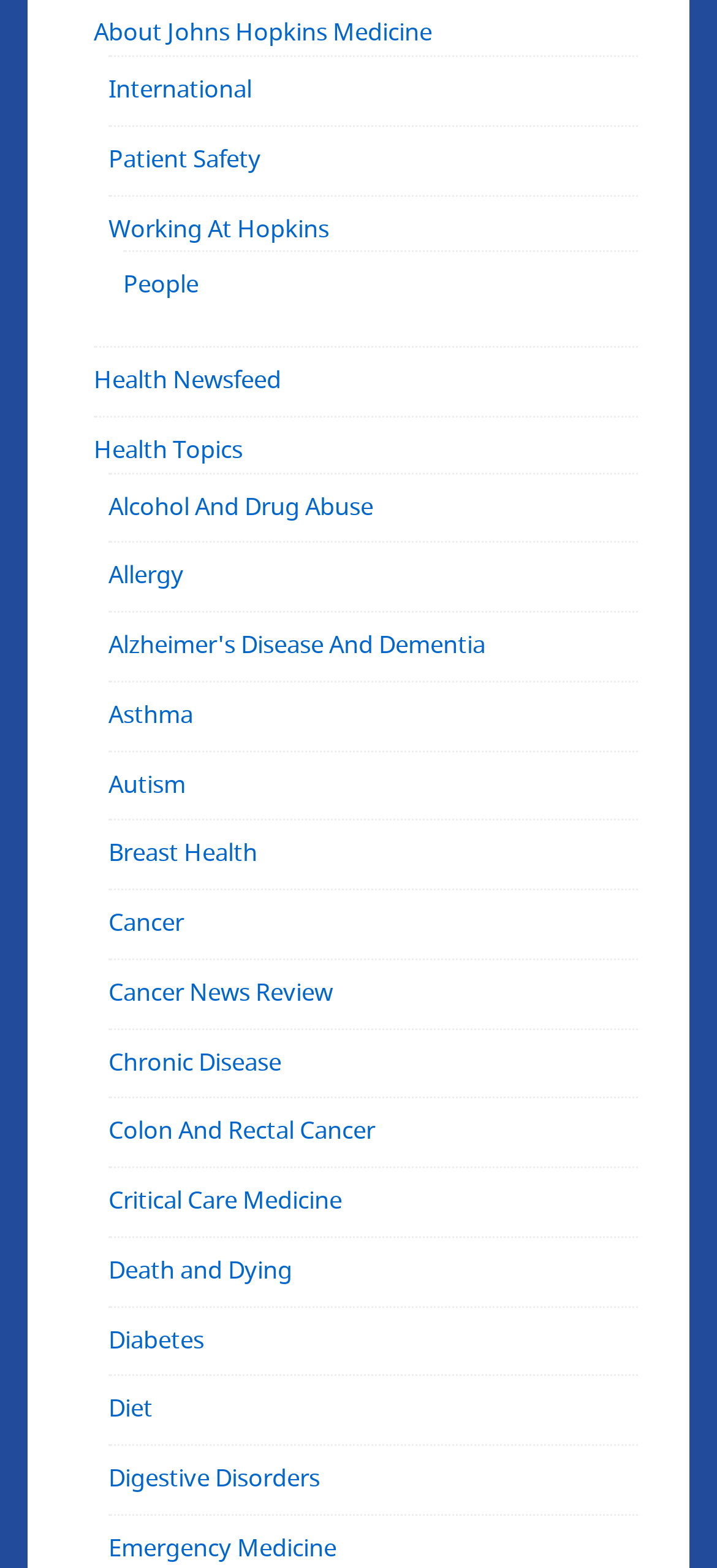Pinpoint the bounding box coordinates of the area that should be clicked to complete the following instruction: "Get information about Breast Health". The coordinates must be given as four float numbers between 0 and 1, i.e., [left, top, right, bottom].

[0.151, 0.533, 0.359, 0.555]